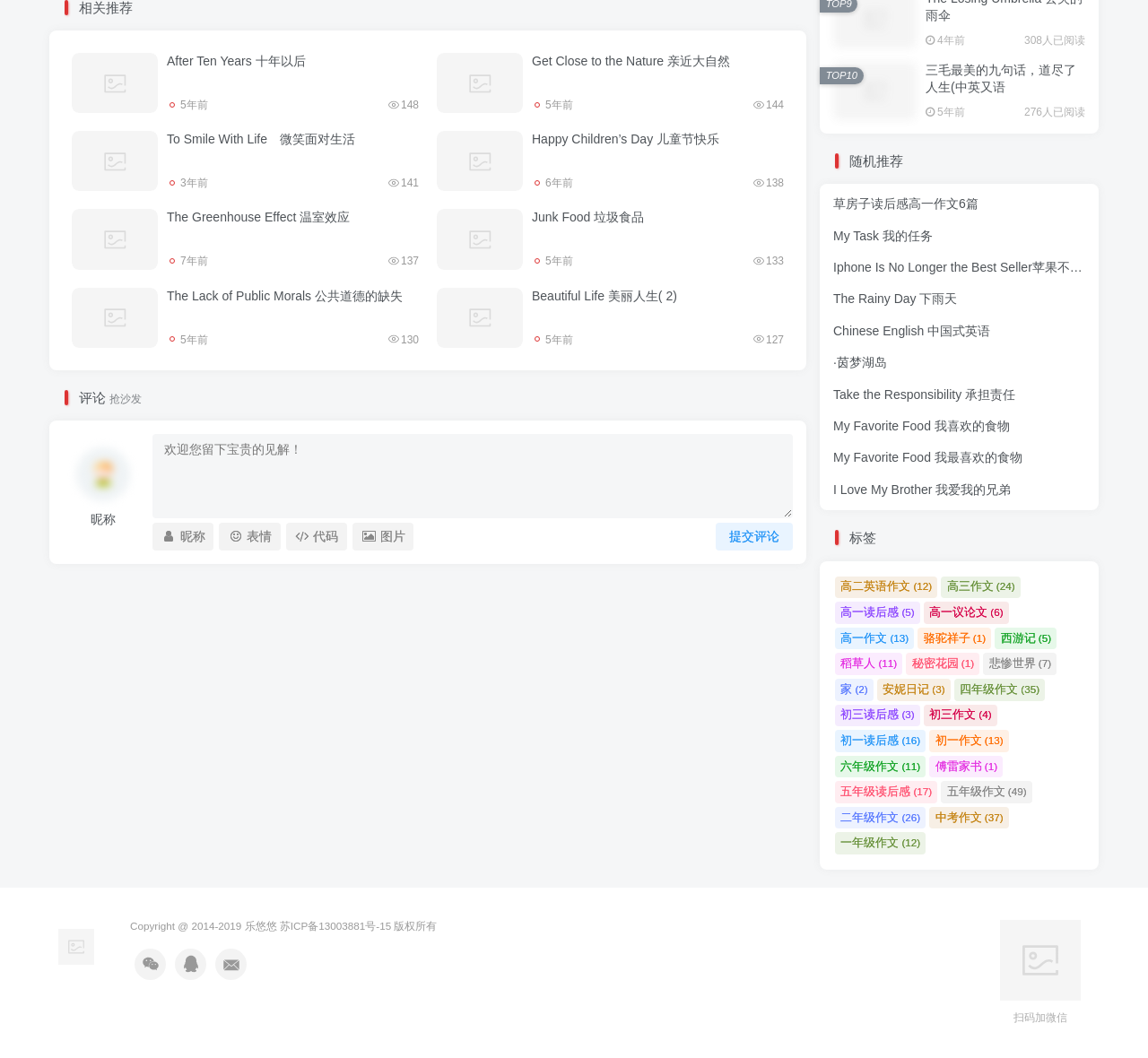What is the category of the article '草房子读后感高一作文6篇'?
Using the information presented in the image, please offer a detailed response to the question.

The category of the article '草房子读后感高一作文6篇' can be found in the StaticText element with the text 'TOP10', which suggests that it is one of the top 10 articles.